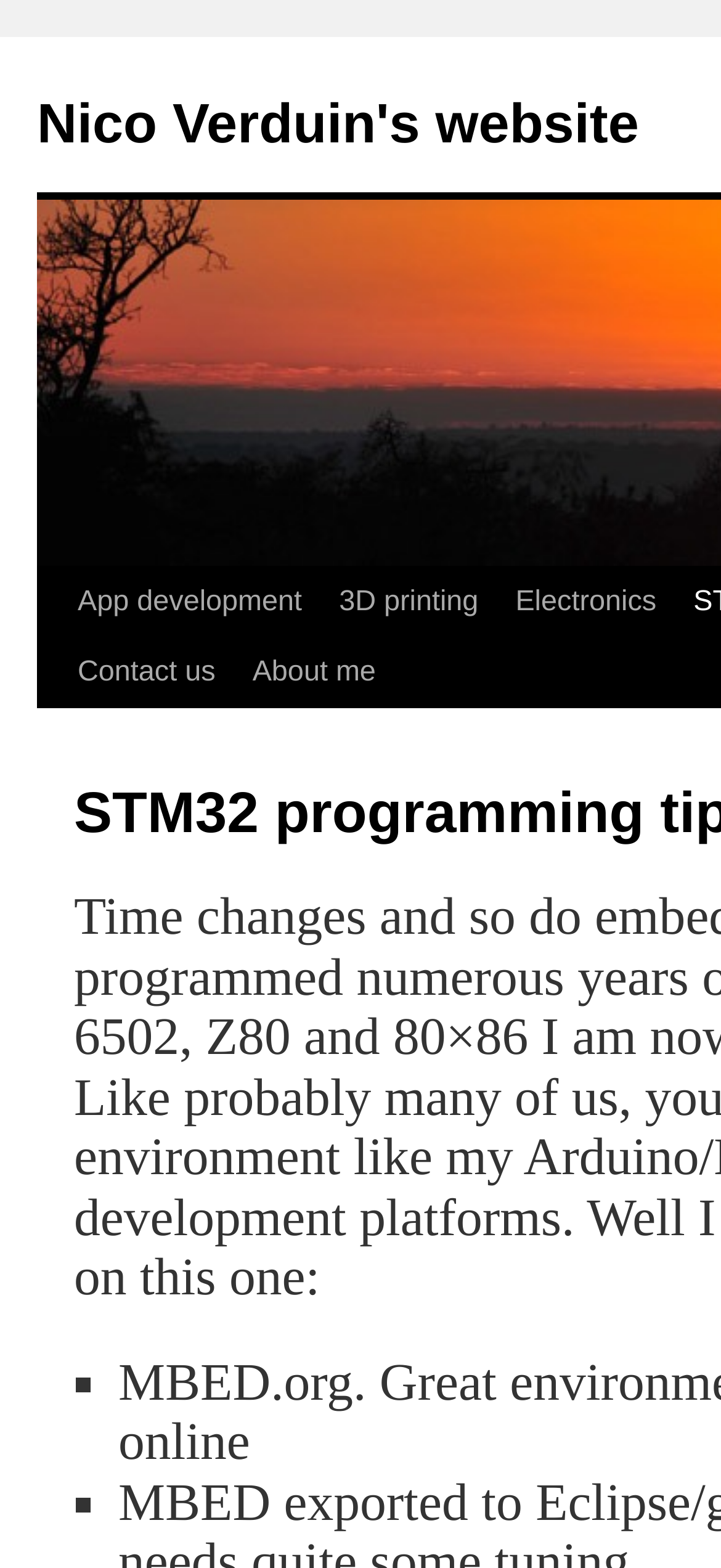Using the webpage screenshot, locate the HTML element that fits the following description and provide its bounding box: "Nico Verduin's website".

[0.051, 0.06, 0.886, 0.099]